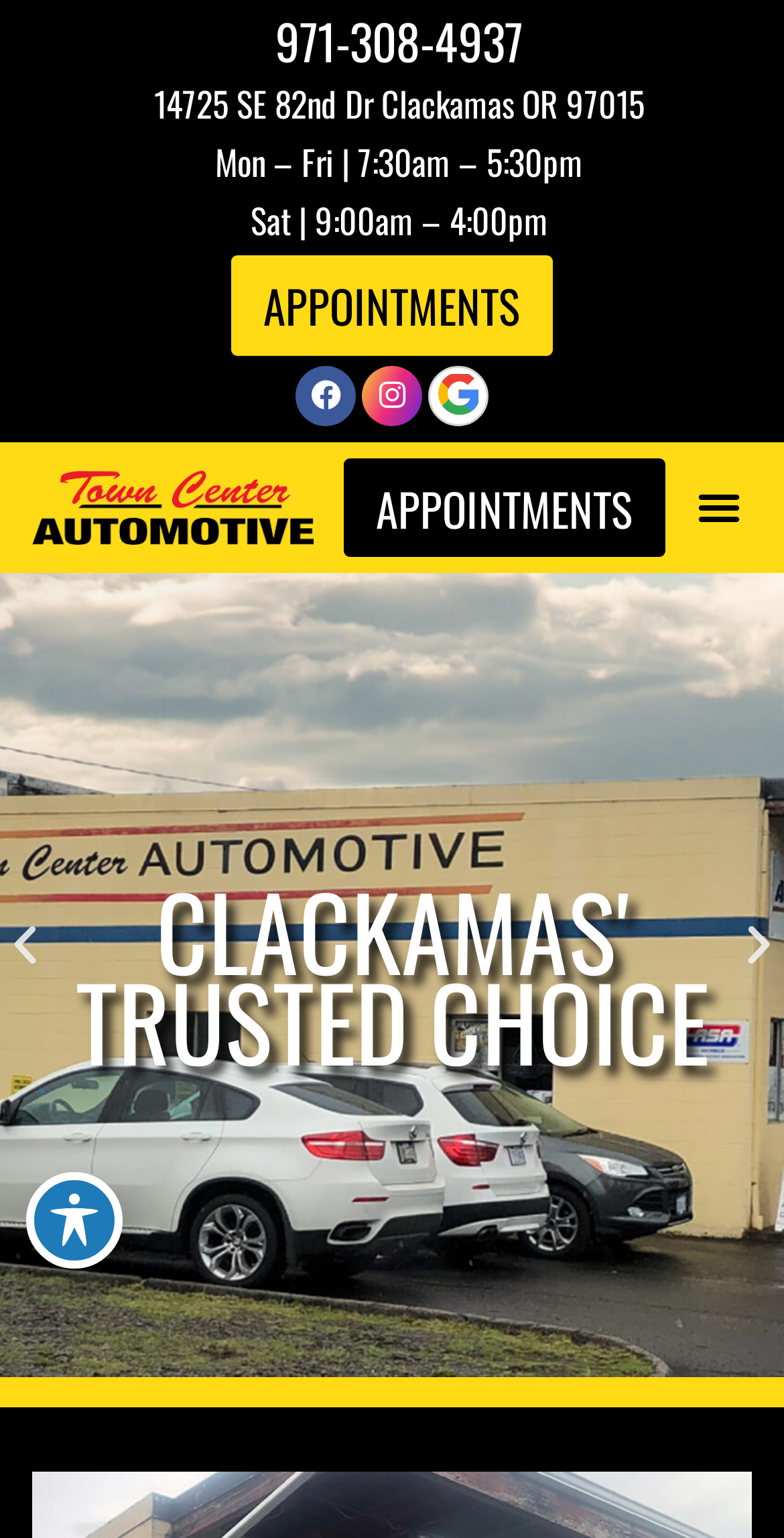What is the name of the button to make an appointment?
Based on the image content, provide your answer in one word or a short phrase.

APPOINTMENTS